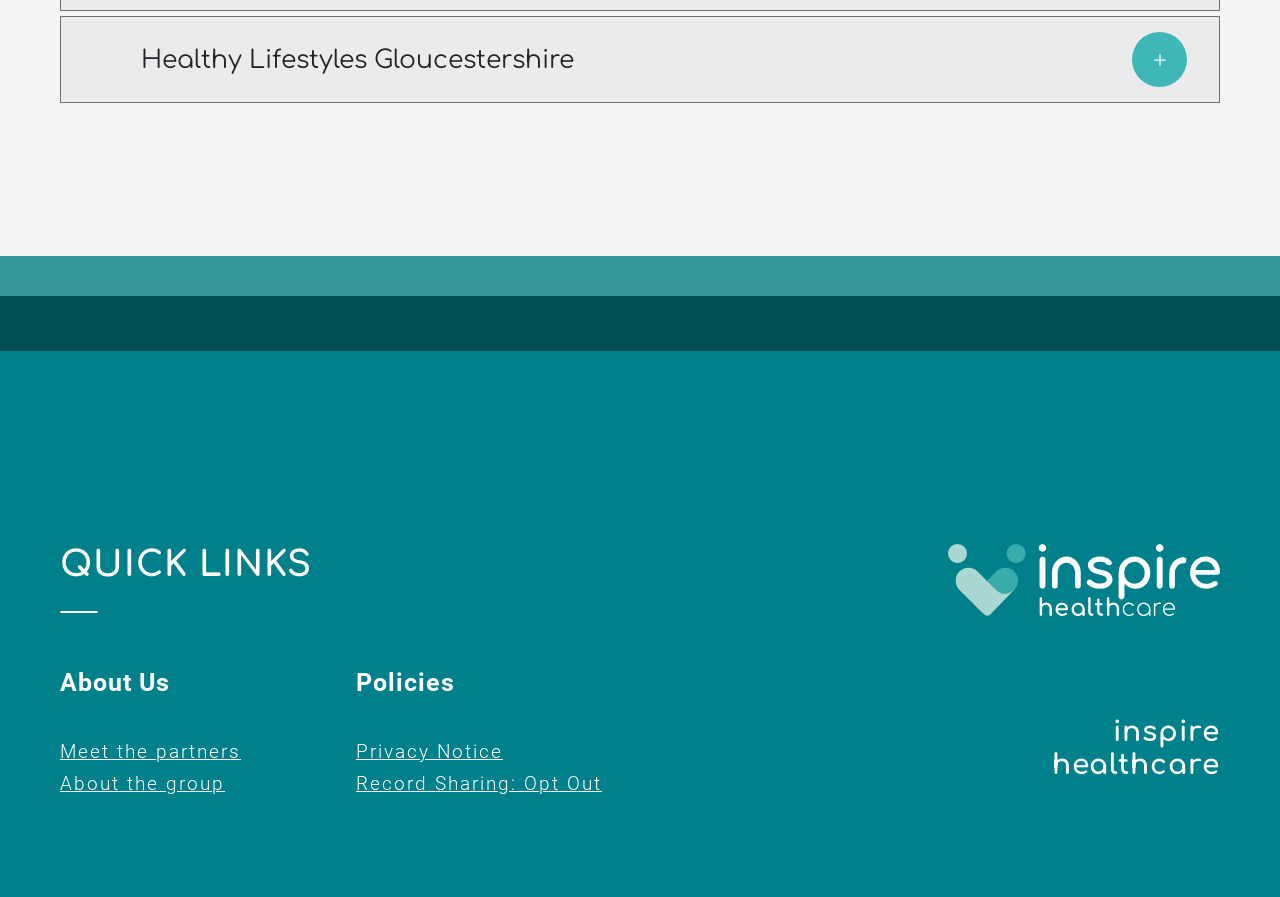From the element description Healthy Lifestyles Gloucestershire, predict the bounding box coordinates of the UI element. The coordinates must be specified in the format (top-left x, top-left y, bottom-right x, bottom-right y) and should be within the 0 to 1 range.

[0.047, 0.018, 0.953, 0.115]